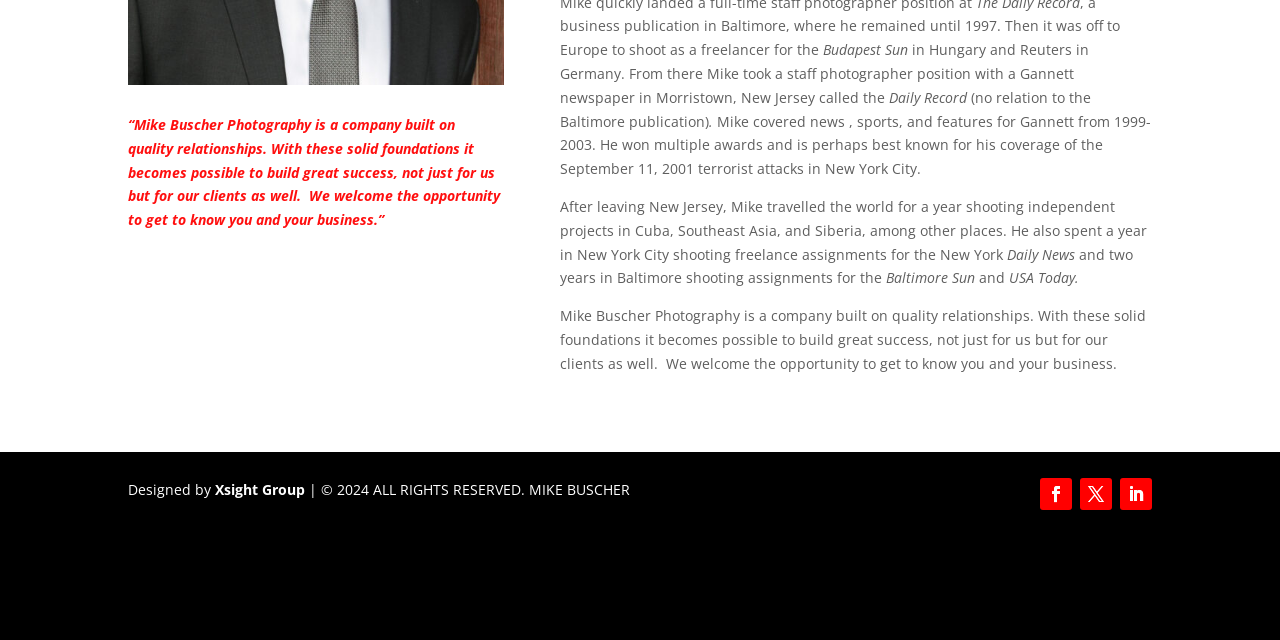Give the bounding box coordinates for the element described by: "Xsight Group".

[0.168, 0.75, 0.238, 0.78]